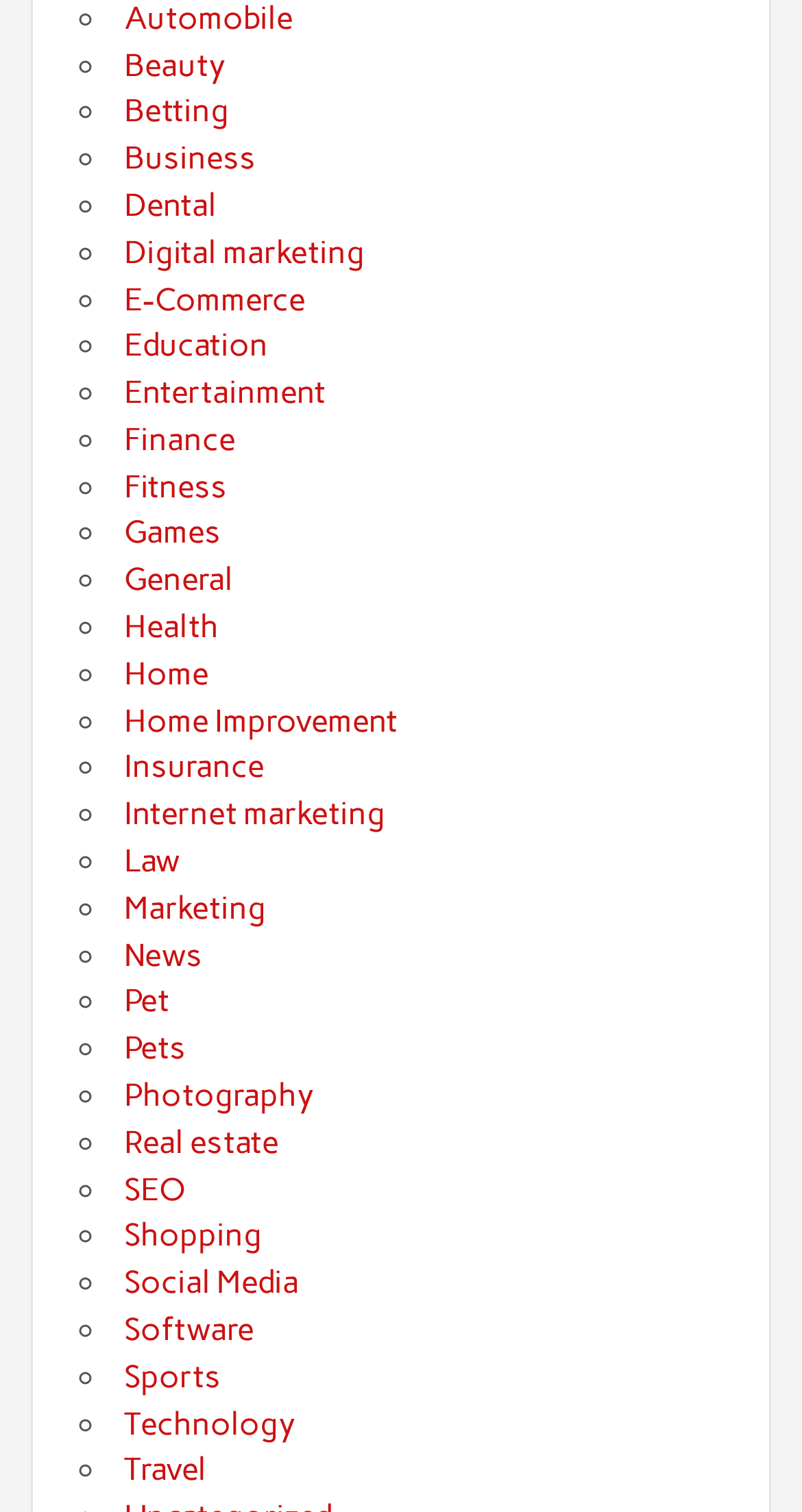Find the bounding box coordinates of the area to click in order to follow the instruction: "Check out the Travel link".

[0.154, 0.96, 0.257, 0.985]